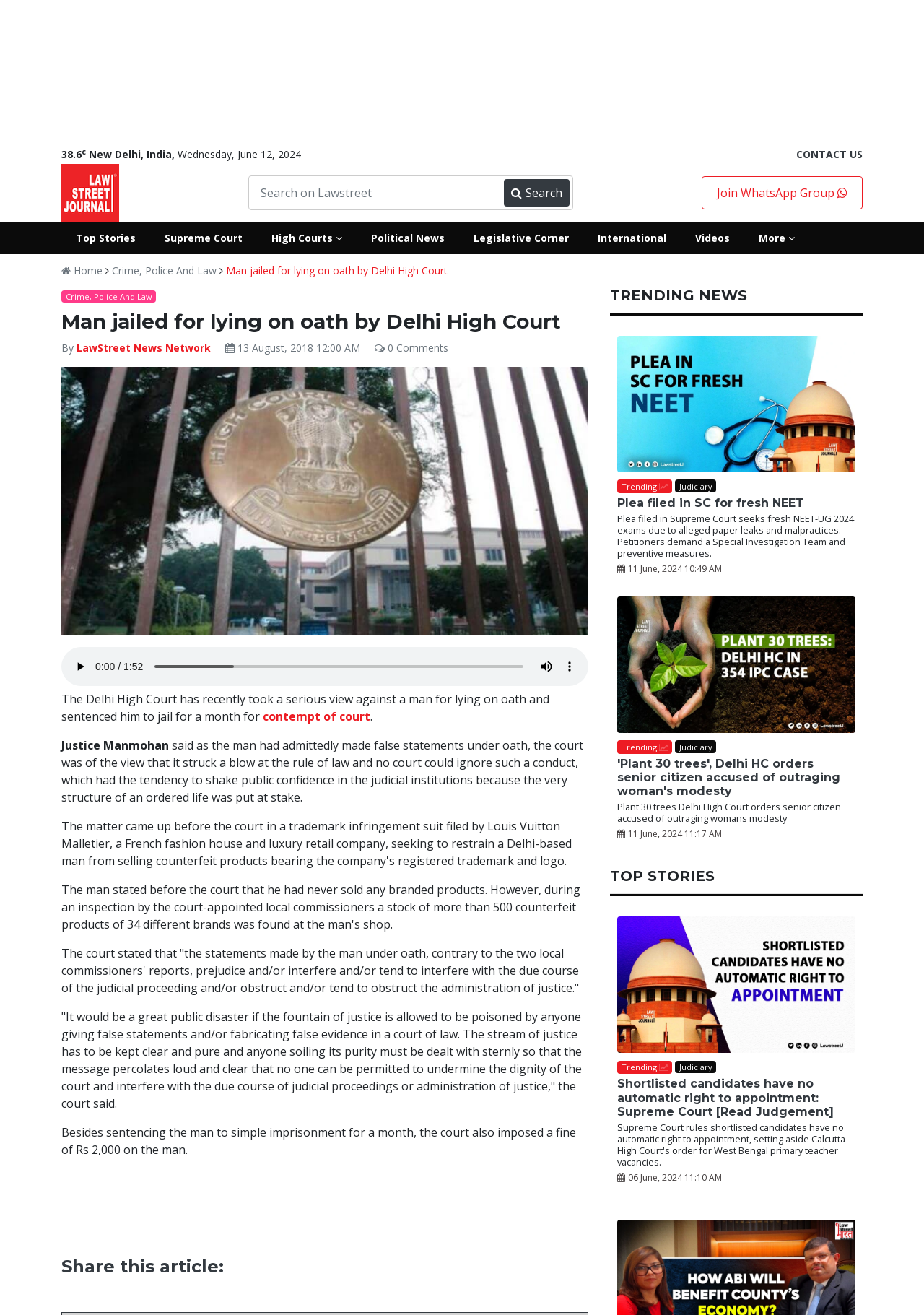Give an extensive and precise description of the webpage.

This webpage is about a news article from LawStreet Journal, with the title "Man jailed for lying on oath by Delhi High Court". At the top, there is an advertisement iframe, followed by a header section with a title, date, and links to "CONTACT US" and "Lawstreet-Journal". Below the header, there is a search bar and a row of links to various categories, including "Top Stories", "Supreme Court", and "International".

The main article is divided into several sections. The first section has a heading with the title of the article, followed by a brief summary of the news. Below the summary, there is an image related to the article. The article text is divided into several paragraphs, describing the court's decision to sentence a man to jail for lying on oath.

On the right side of the page, there is a section with trending news articles, each with a heading, a brief summary, and an image. The articles are categorized under "TRENDING NEWS" and "TOP STORIES". Each article has a link to read more, and some have a "Trending" label.

At the bottom of the page, there is a section with links to share the article on social media.